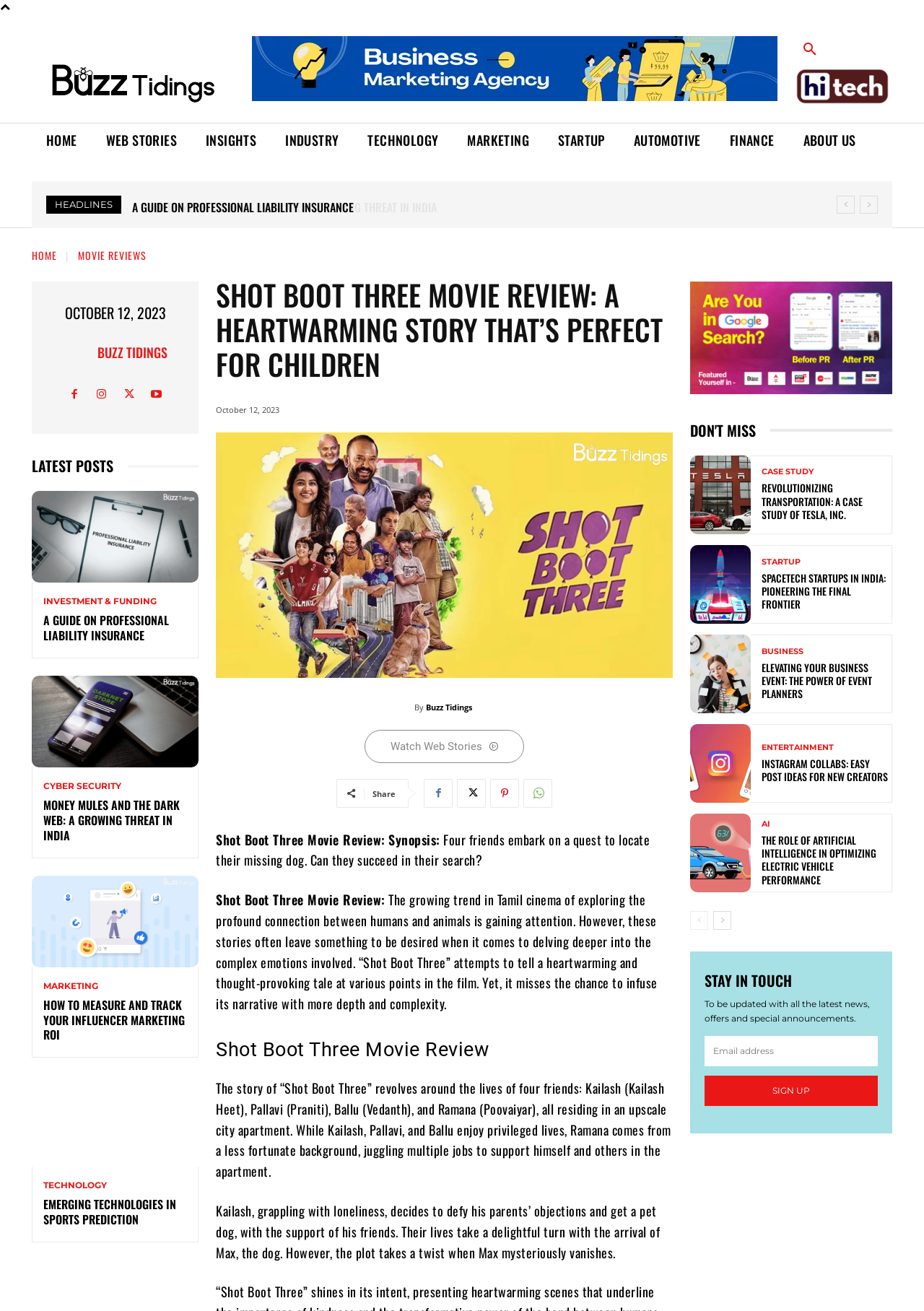Provide the bounding box coordinates of the UI element this sentence describes: "Sign up".

[0.762, 0.82, 0.95, 0.844]